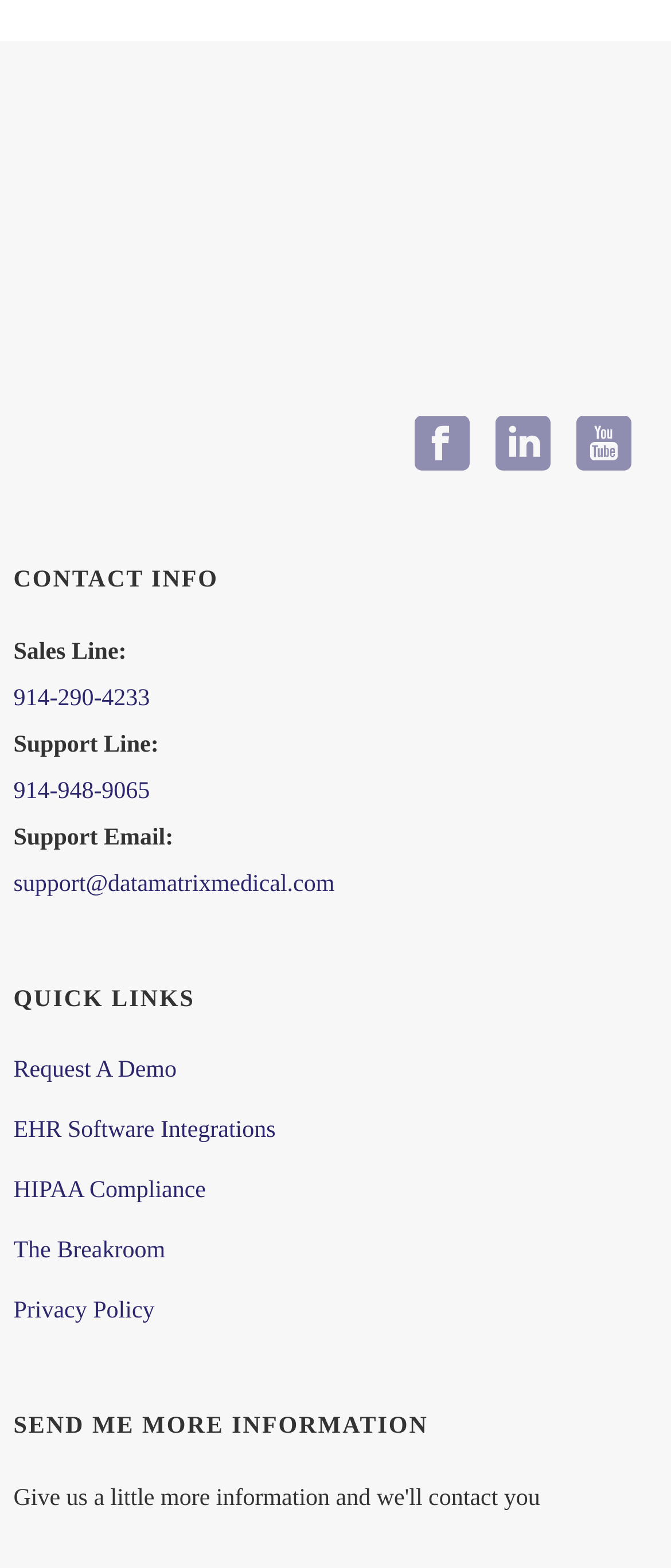Could you specify the bounding box coordinates for the clickable section to complete the following instruction: "Follow us on Facebook"?

[0.618, 0.265, 0.701, 0.305]